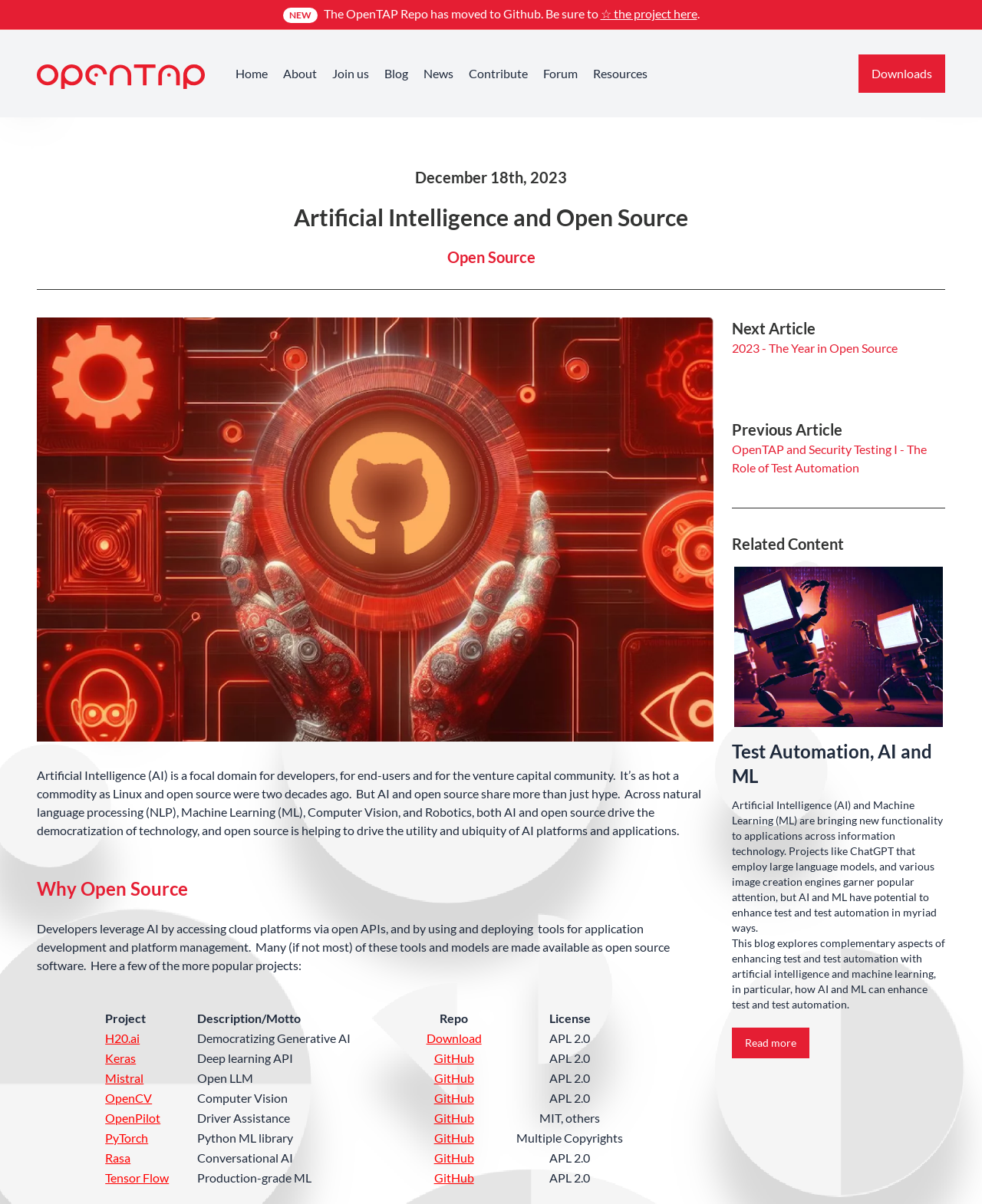Identify the bounding box coordinates for the element that needs to be clicked to fulfill this instruction: "Click the 'OpenTAP Logo' link". Provide the coordinates in the format of four float numbers between 0 and 1: [left, top, right, bottom].

[0.038, 0.053, 0.209, 0.074]